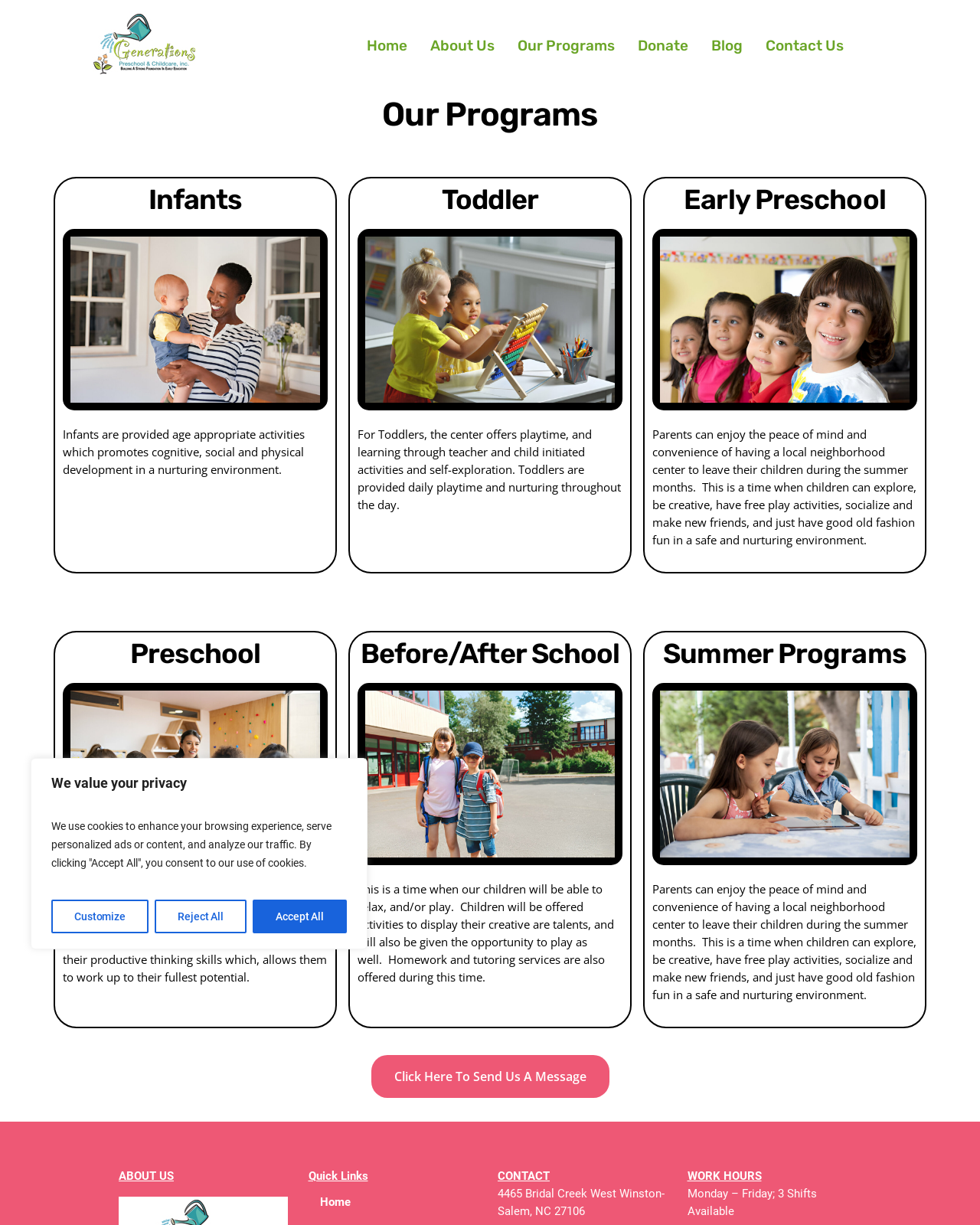Identify the bounding box of the UI component described as: "Donate".

[0.639, 0.022, 0.714, 0.052]